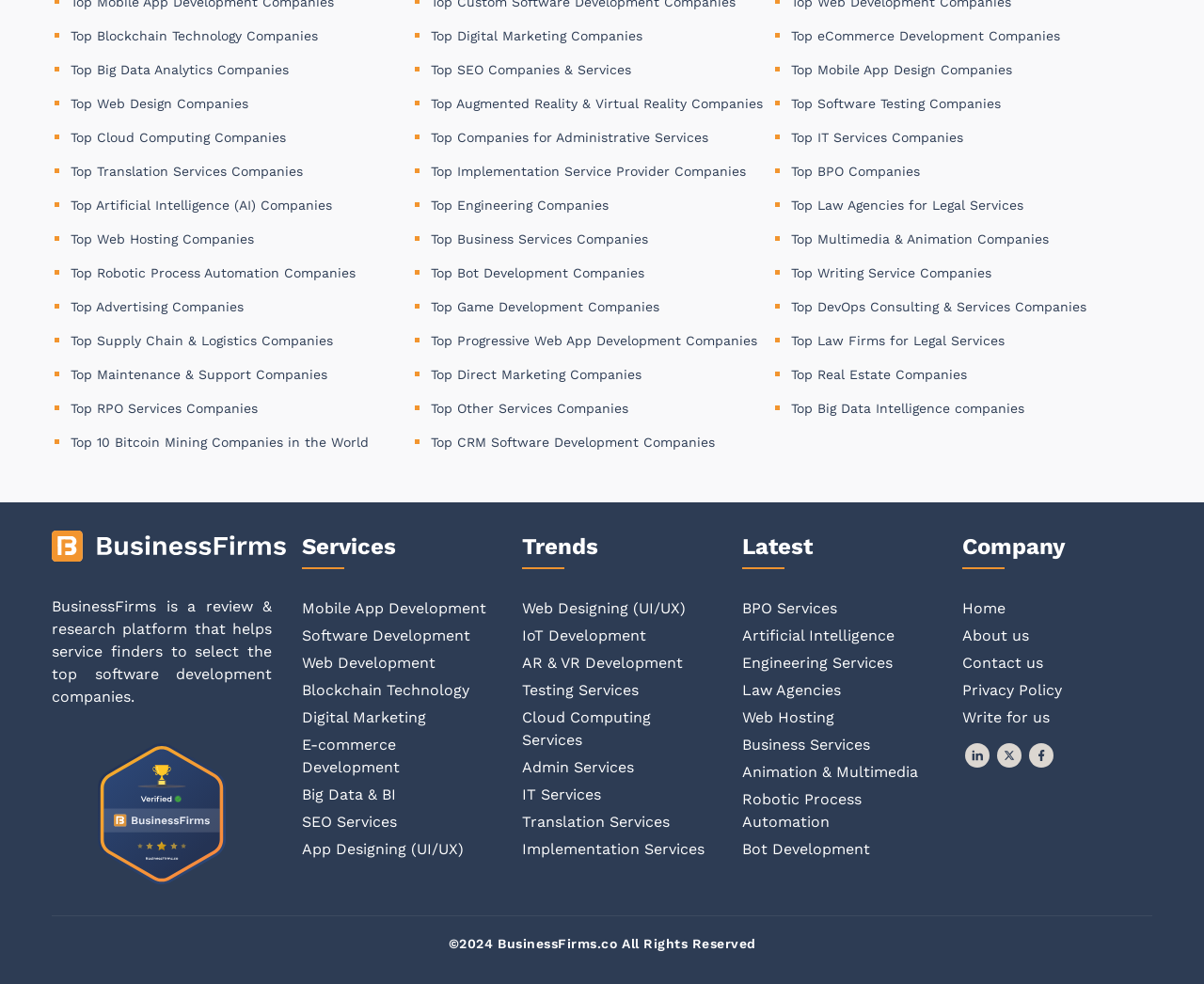What is the purpose of BusinessFirms?
Using the information from the image, answer the question thoroughly.

Based on the static text element at the bottom of the webpage, BusinessFirms is a review and research platform that helps service finders to select the top software development companies.